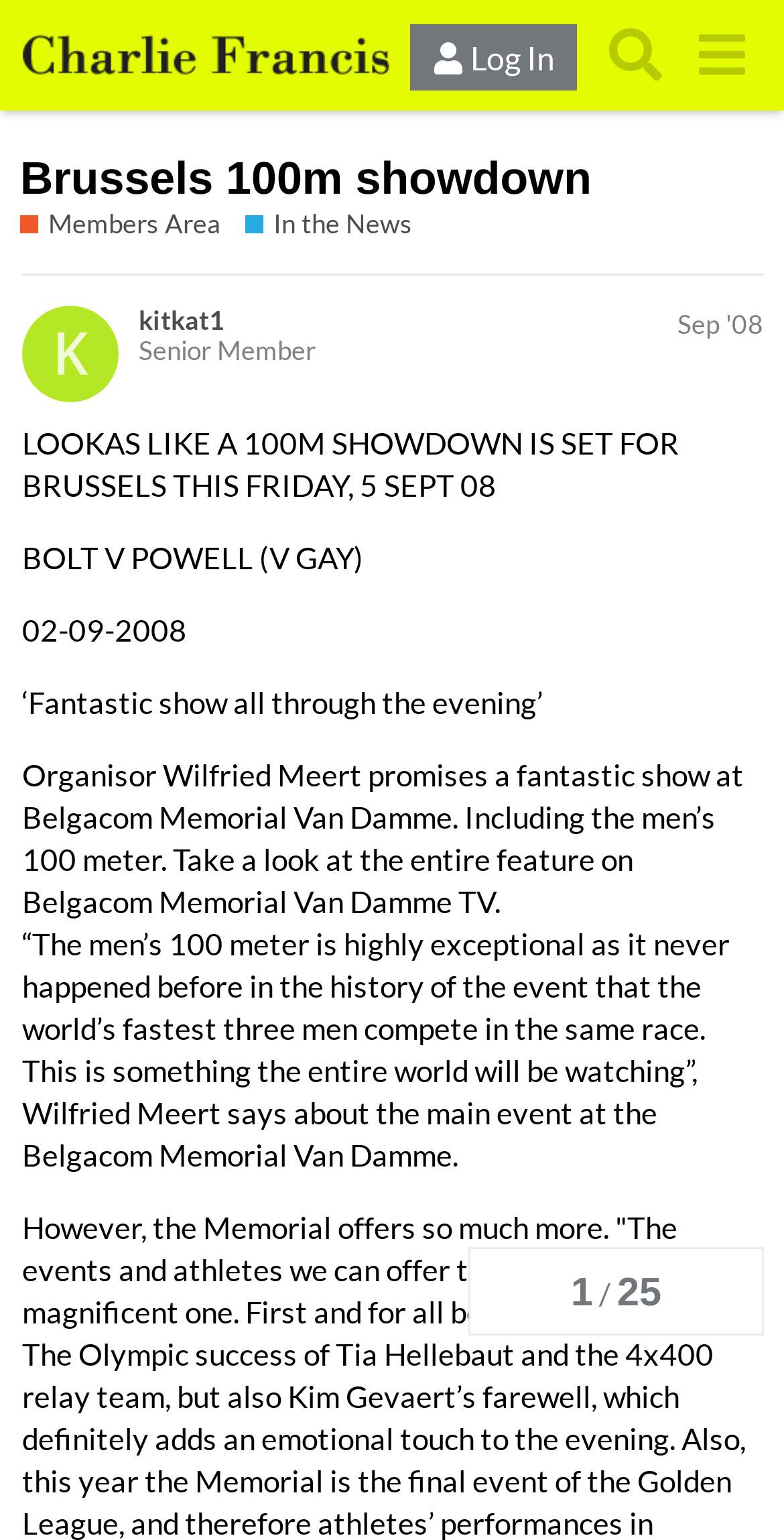Based on the visual content of the image, answer the question thoroughly: Who is the organizer of the event?

The answer can be found in the text '“The men’s 100 meter is highly exceptional as it never happened before in the history of the event that the world’s fastest three men compete in the same race. This is something the entire world will be watching”, Wilfried Meert says about the main event at the Belgacom Memorial Van Damme.'